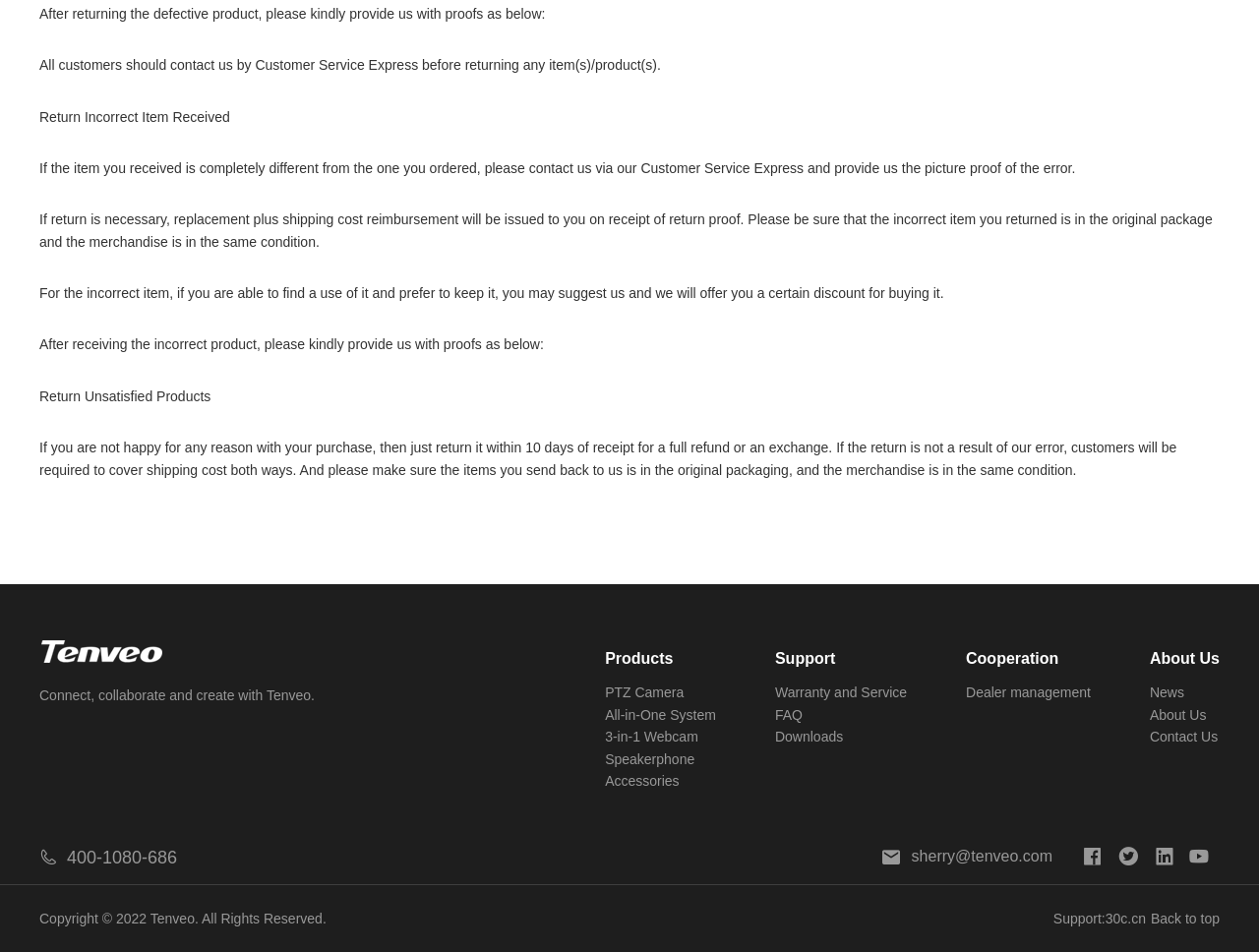Given the element description: "Laurer, Joanie, 1969-2016", predict the bounding box coordinates of this UI element. The coordinates must be four float numbers between 0 and 1, given as [left, top, right, bottom].

None